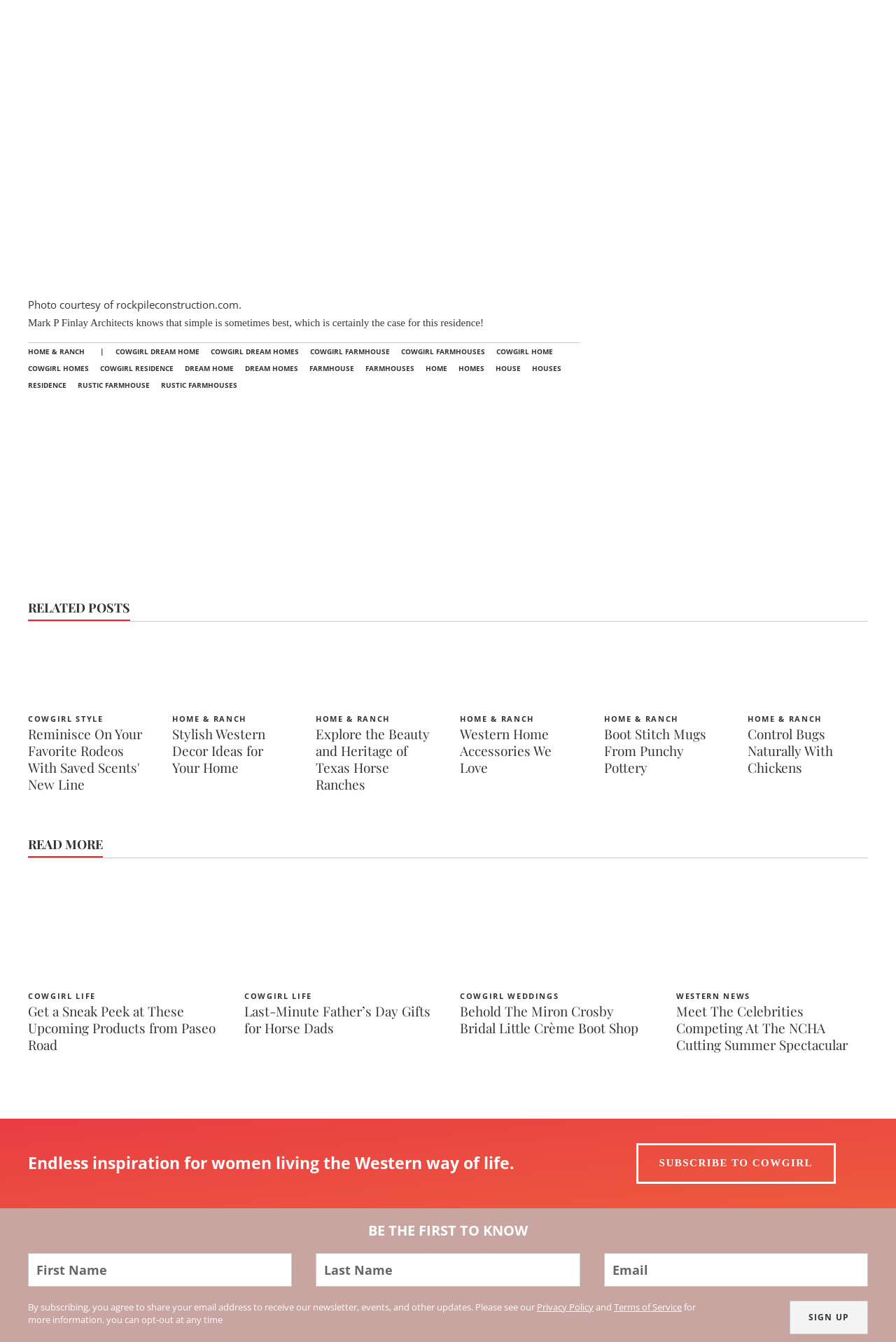Please specify the bounding box coordinates of the clickable region to carry out the following instruction: "Read 'Reminisce On Your Favorite Rodeos With Saved Scents' New Line'". The coordinates should be four float numbers between 0 and 1, in the format [left, top, right, bottom].

[0.031, 0.476, 0.165, 0.527]